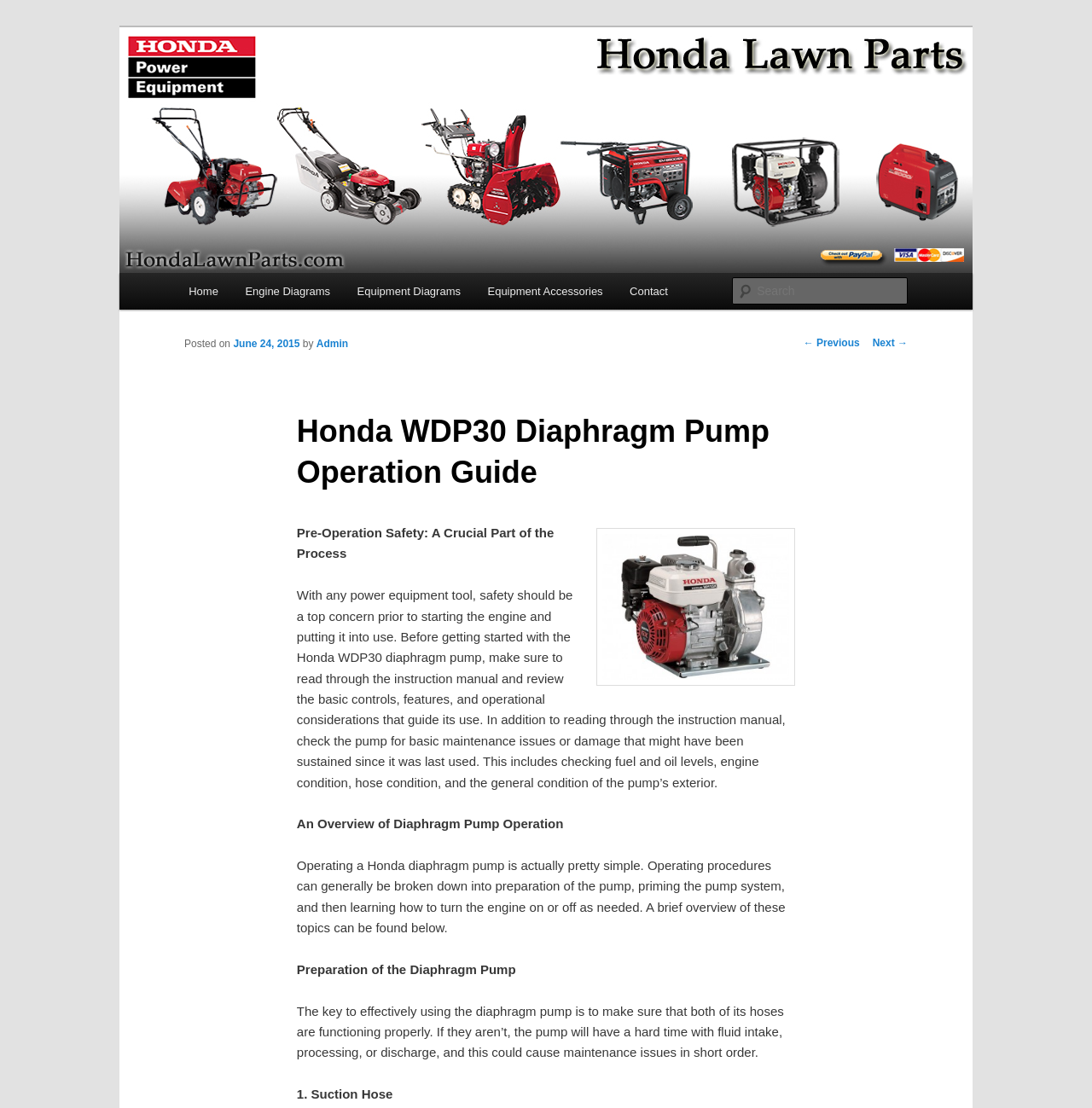Locate the coordinates of the bounding box for the clickable region that fulfills this instruction: "Contact us".

[0.564, 0.246, 0.624, 0.28]